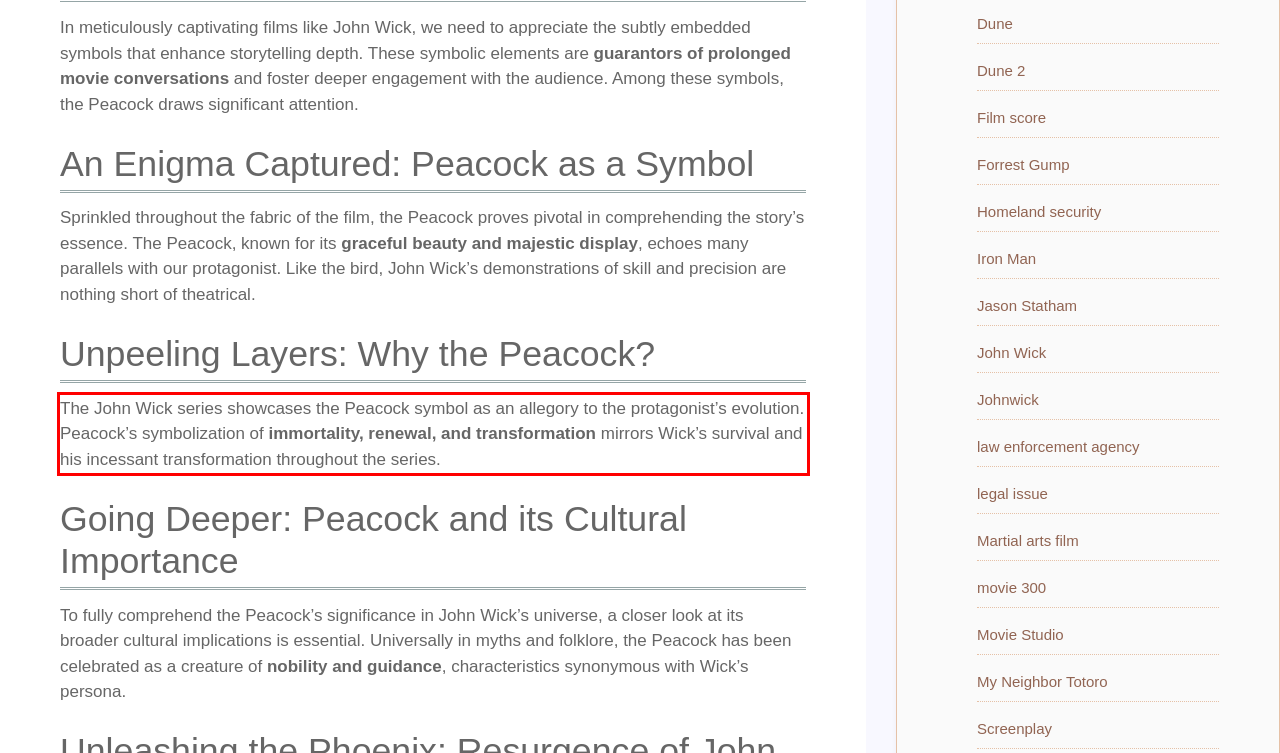Please take the screenshot of the webpage, find the red bounding box, and generate the text content that is within this red bounding box.

The John Wick series showcases the Peacock symbol as an allegory to the protagonist’s evolution. Peacock’s symbolization of immortality, renewal, and transformation mirrors Wick’s survival and his incessant transformation throughout the series.